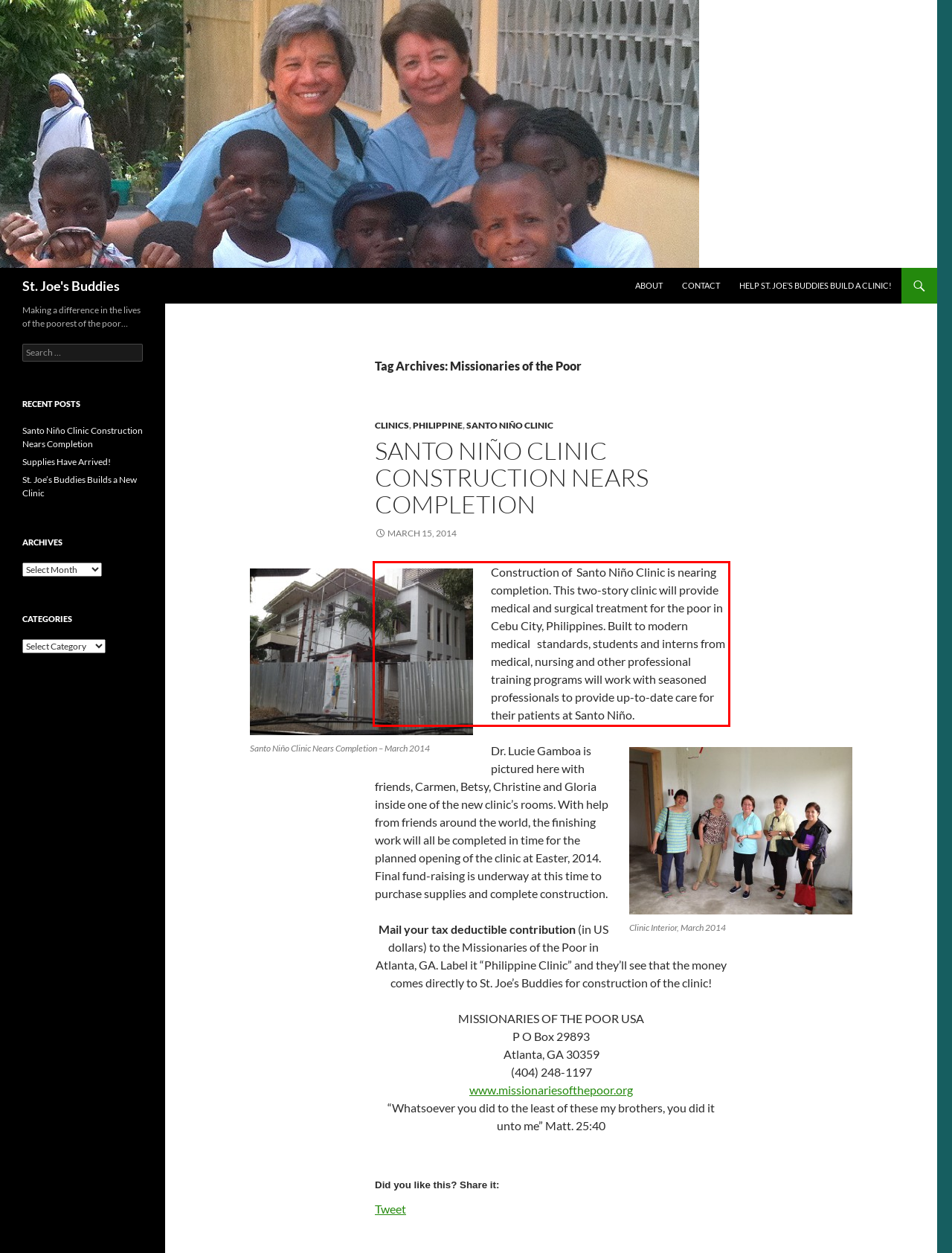Given a screenshot of a webpage with a red bounding box, please identify and retrieve the text inside the red rectangle.

Construction of Santo Niño Clinic is nearing completion. This two-story clinic will provide medical and surgical treatment for the poor in Cebu City, Philippines. Built to modern medical standards, students and interns from medical, nursing and other professional training programs will work with seasoned professionals to provide up-to-date care for their patients at Santo Niño.